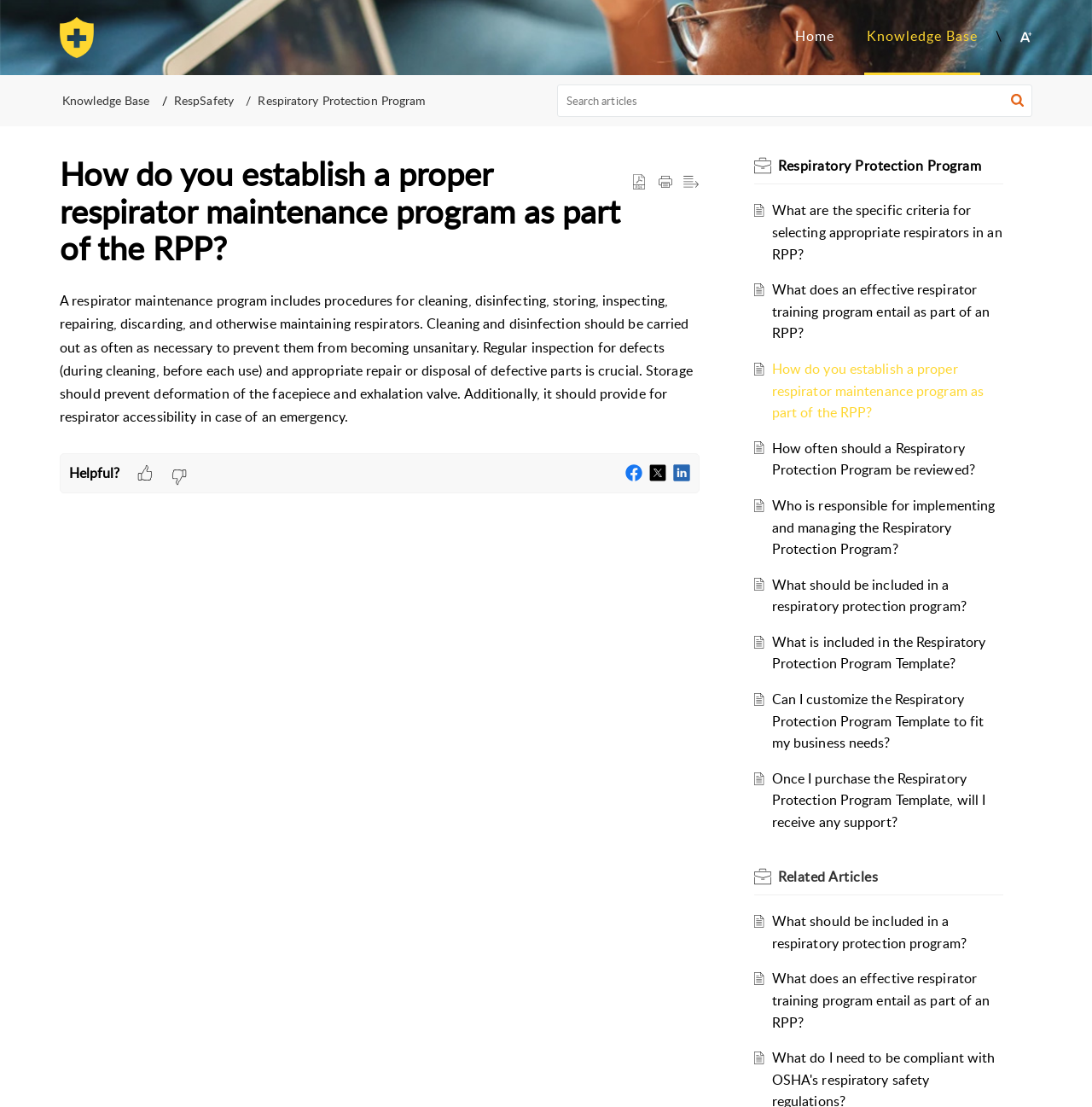Produce an extensive caption that describes everything on the webpage.

This webpage is about establishing a proper respirator maintenance program as part of a Respiratory Protection Program (RPP). At the top, there are three "Skip to" links, followed by a navigation menu with tabs for "Home", "Knowledge Base", and a "User Preference" dropdown menu. Below the navigation menu, there is a breadcrumb trail showing the current location within the website.

On the left side, there is a search bar with a search button and an image. Below the search bar, there are three buttons for "Reader view", "Print Article", and "Download as PDF", each with an accompanying image.

The main content of the webpage is an article with a heading that matches the meta description. The article explains the importance of a respirator maintenance program, including procedures for cleaning, disinfecting, storing, inspecting, repairing, discarding, and otherwise maintaining respirators. The article also provides details on how to carry out these procedures.

Below the article, there are social media links to Facebook, Twitter, and LinkedIn, each with an image. On the right side, there is a section with a heading "Respiratory Protection Program" and several links to related articles, each with an accompanying image. The links are organized in a vertical list, with the most relevant ones at the top.

At the bottom of the webpage, there is a section with a heading "Related Articles" and several links to related articles, each with an accompanying image.